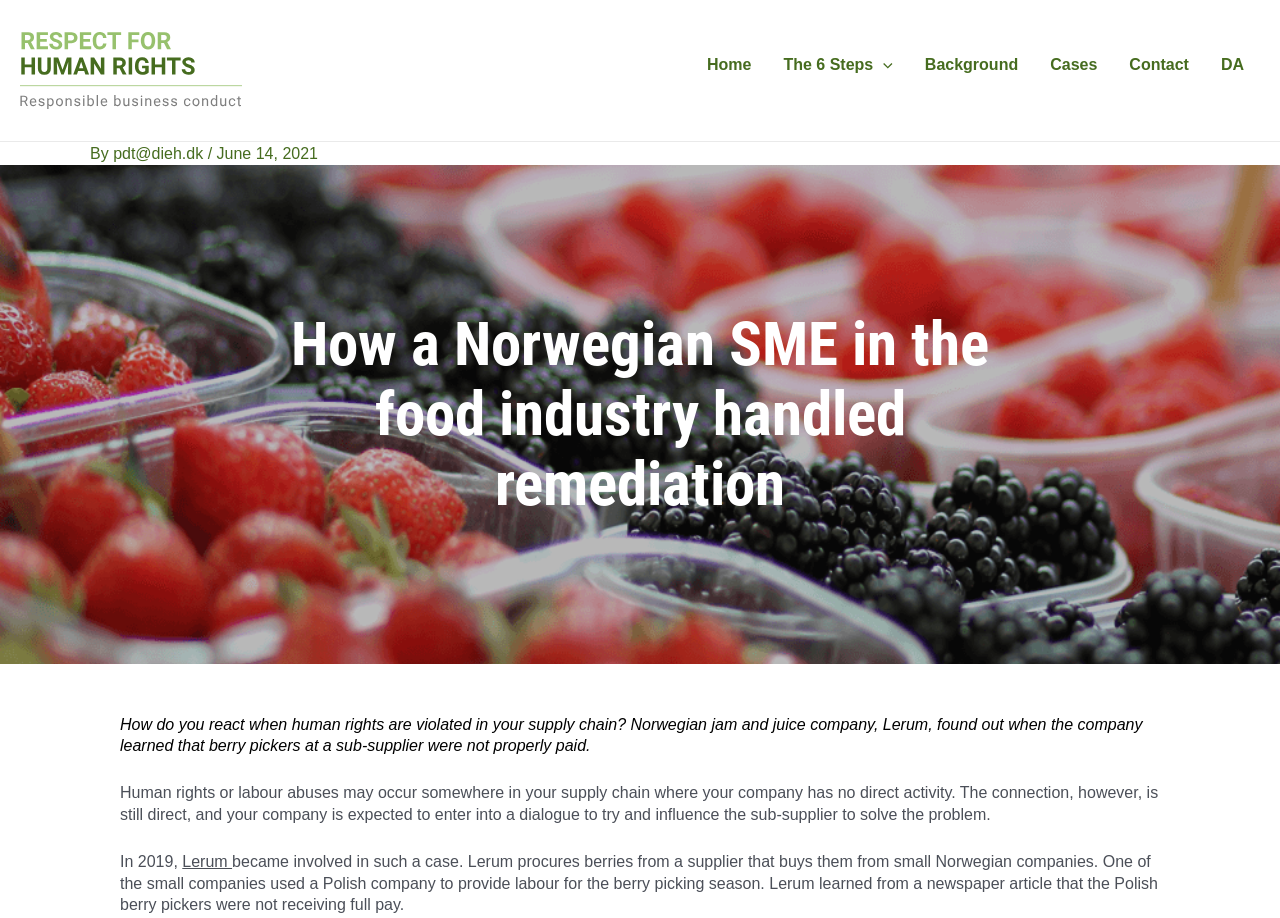Show the bounding box coordinates of the region that should be clicked to follow the instruction: "Visit HagriddenBook.com."

None